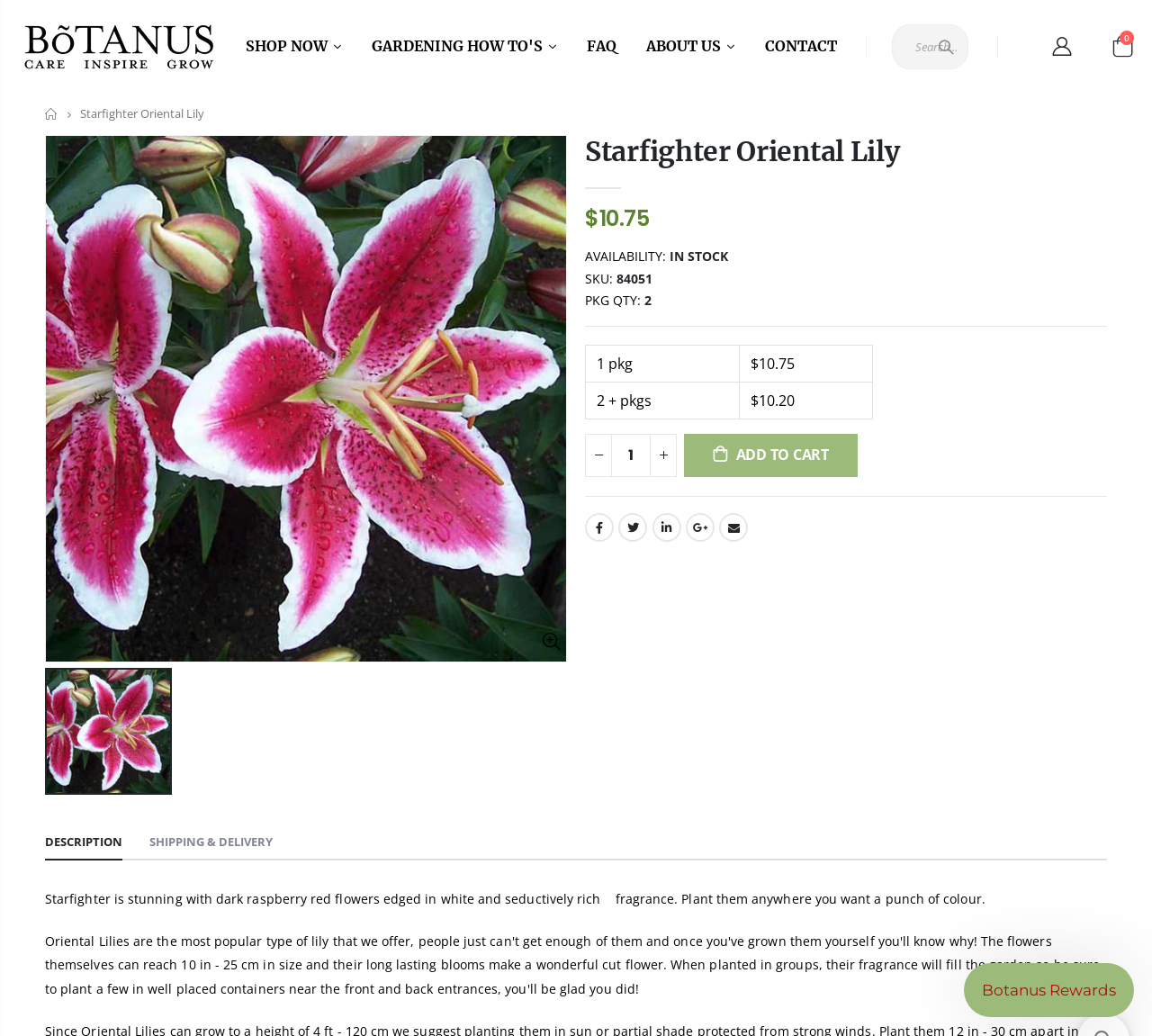Please specify the bounding box coordinates of the clickable region to carry out the following instruction: "See app privacy details". The coordinates should be four float numbers between 0 and 1, in the format [left, top, right, bottom].

None